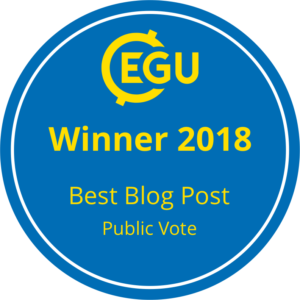What is the award given for?
From the image, respond with a single word or phrase.

Best Blog Post